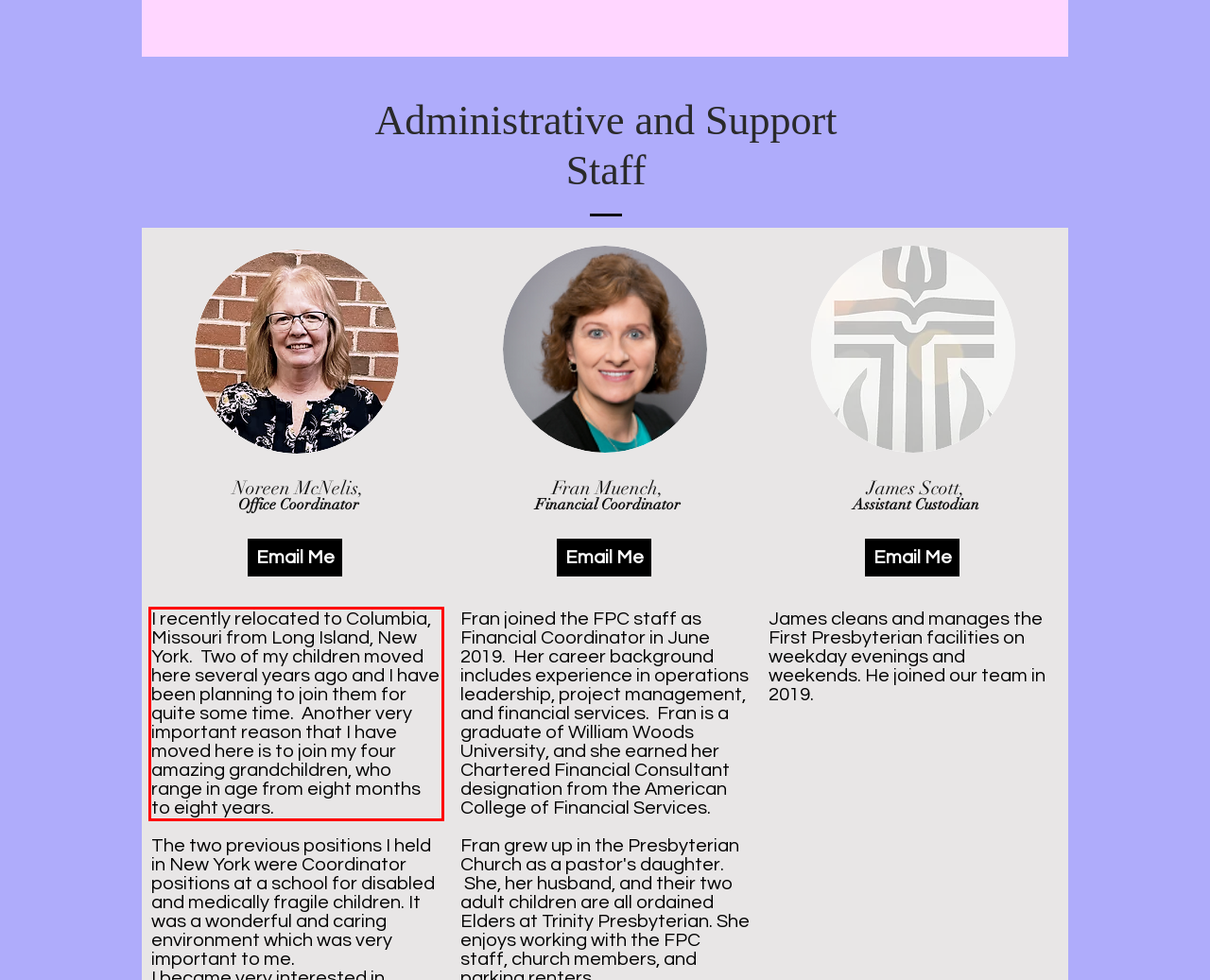Perform OCR on the text inside the red-bordered box in the provided screenshot and output the content.

I recently relocated to Columbia, Missouri from Long Island, New York. Two of my children moved here several years ago and I have been planning to join them for quite some time. Another very important reason that I have moved here is to join my four amazing grandchildren, who range in age from eight months to eight years.